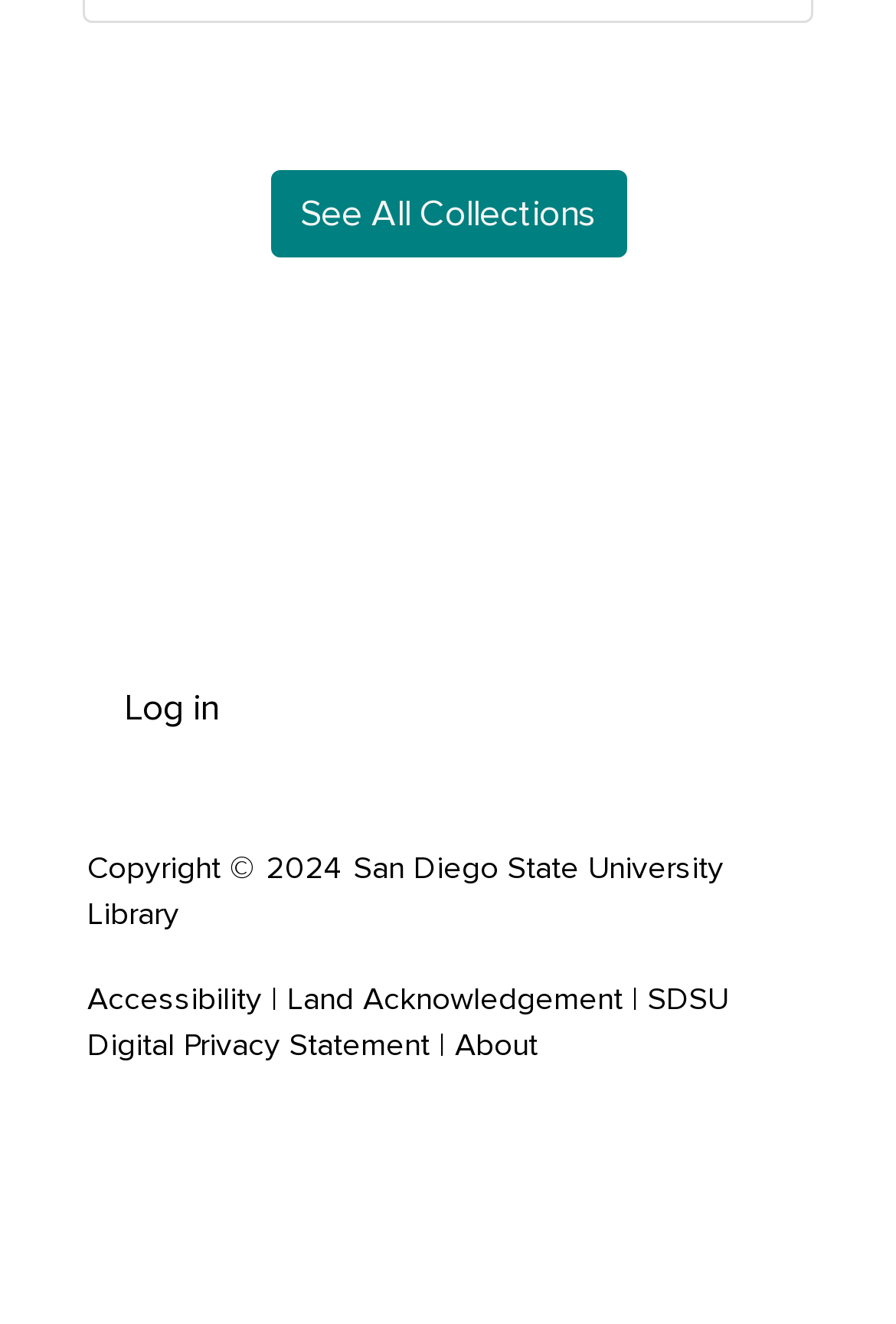Given the element description "SDSU Digital Privacy Statement", identify the bounding box of the corresponding UI element.

[0.097, 0.739, 0.813, 0.804]